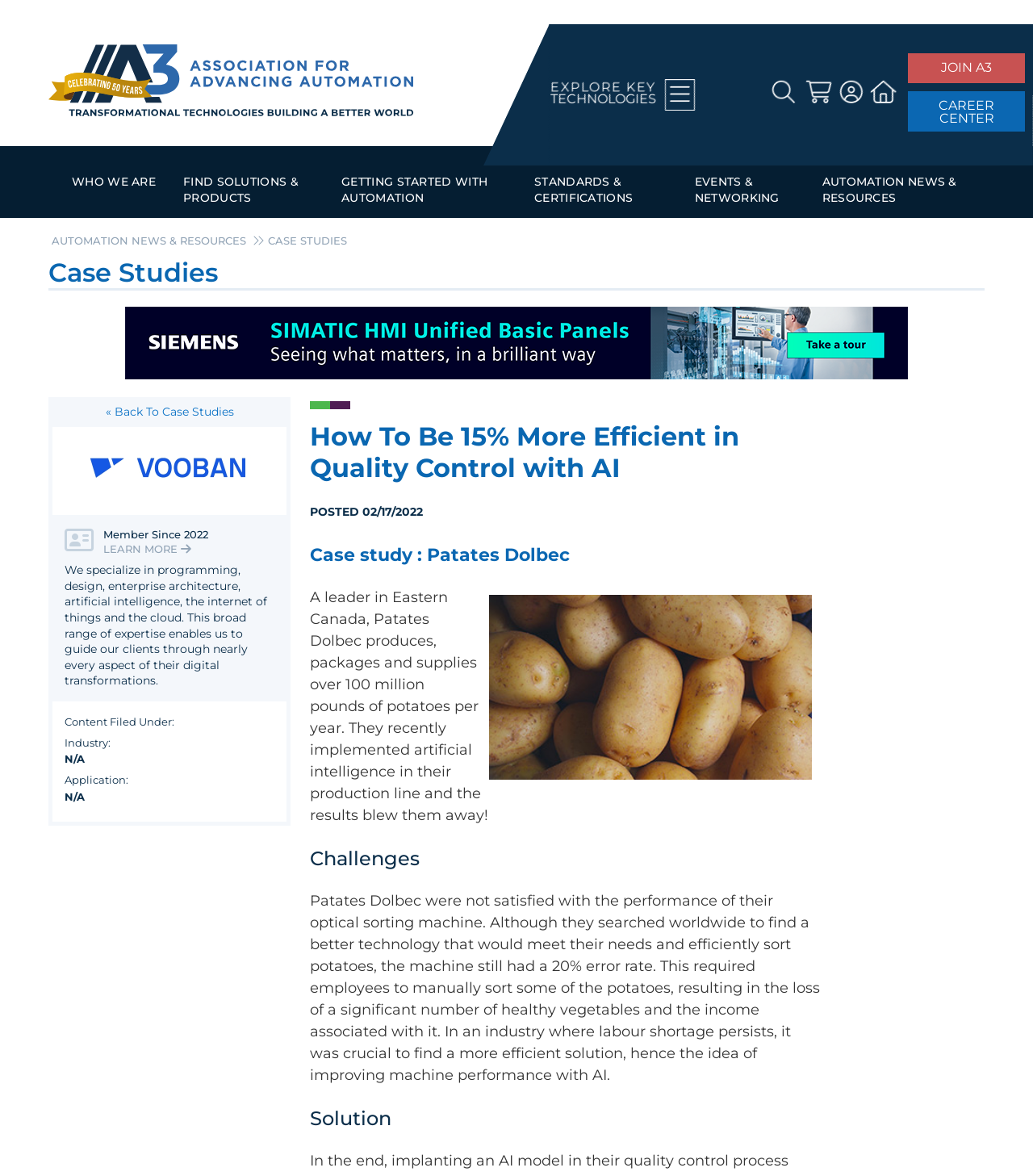Answer the following in one word or a short phrase: 
How many links are there under 'WHO WE ARE'?

7